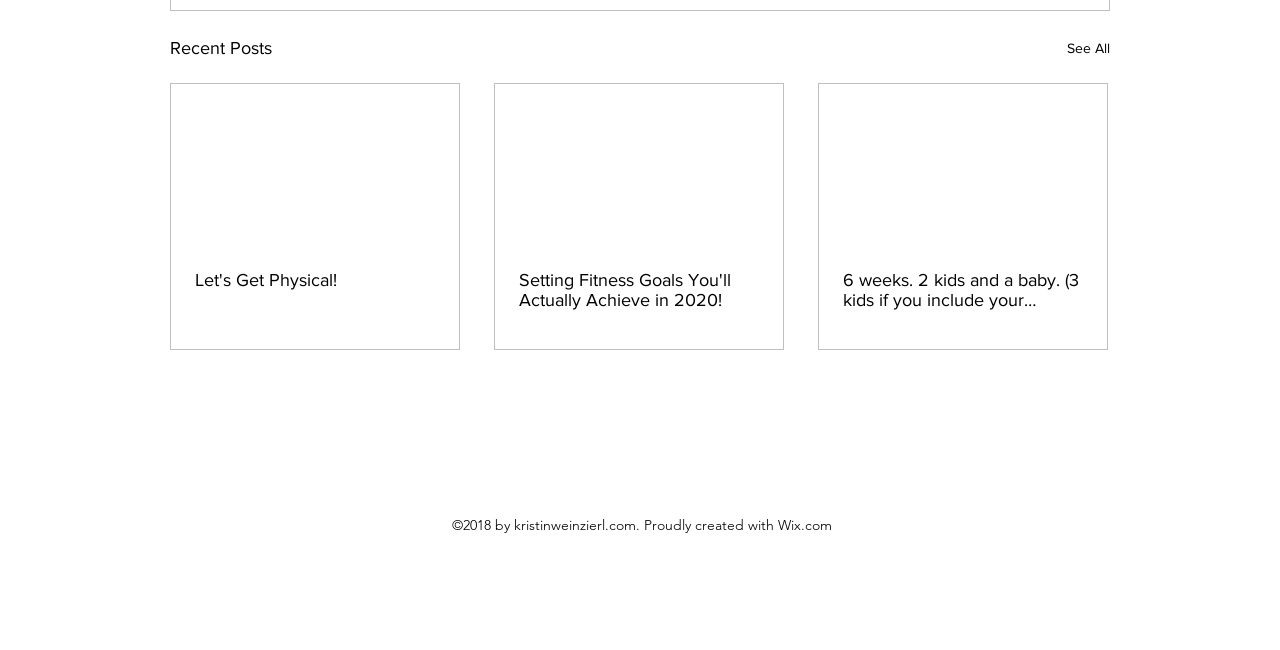Who is the author of the website?
Examine the image and provide an in-depth answer to the question.

I found a 'StaticText' element [75] with the text '©2018 by kristinweinzierl.com. Proudly created with Wix.com', which suggests that the author of the website is kristinweinzierl.com.